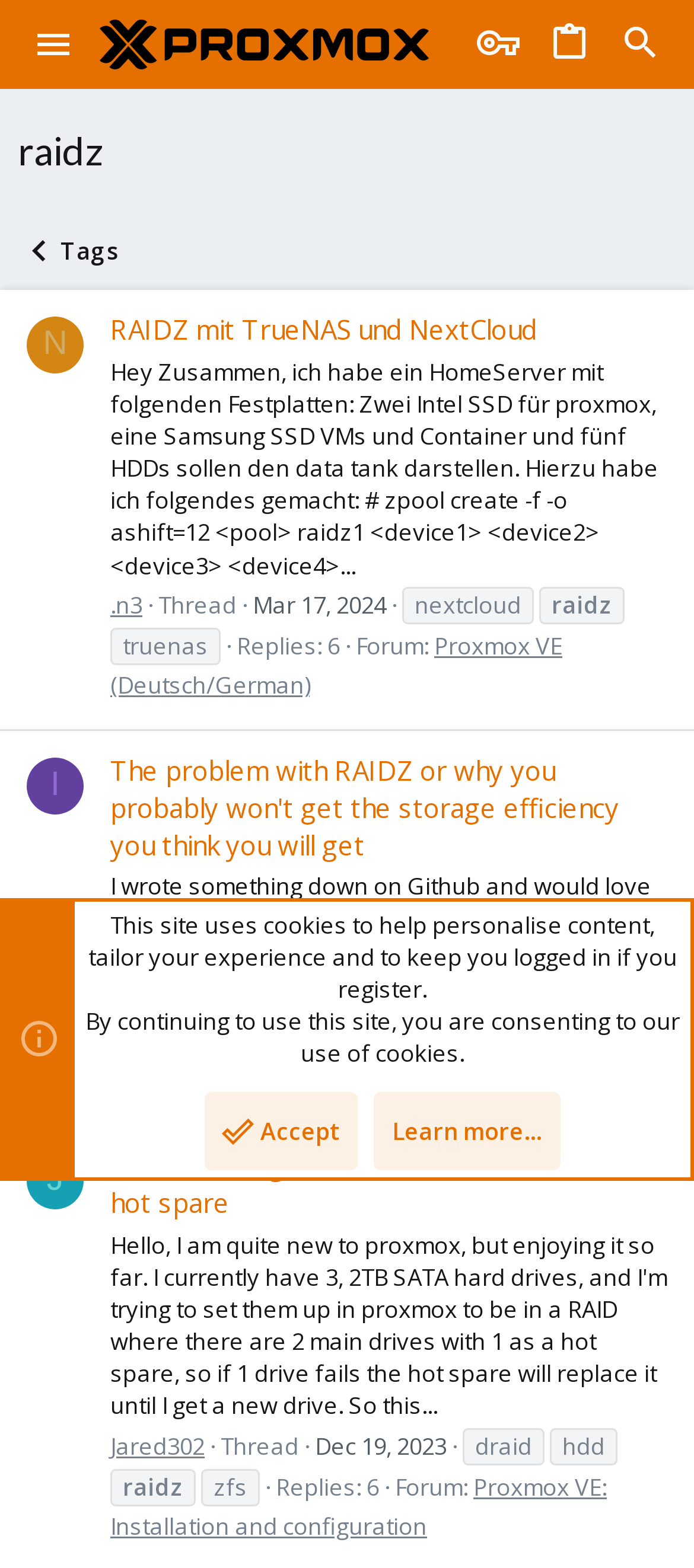From the webpage screenshot, predict the bounding box coordinates (top-left x, top-left y, bottom-right x, bottom-right y) for the UI element described here: Proxmox VE: Installation and configuration

[0.159, 0.938, 0.874, 0.984]